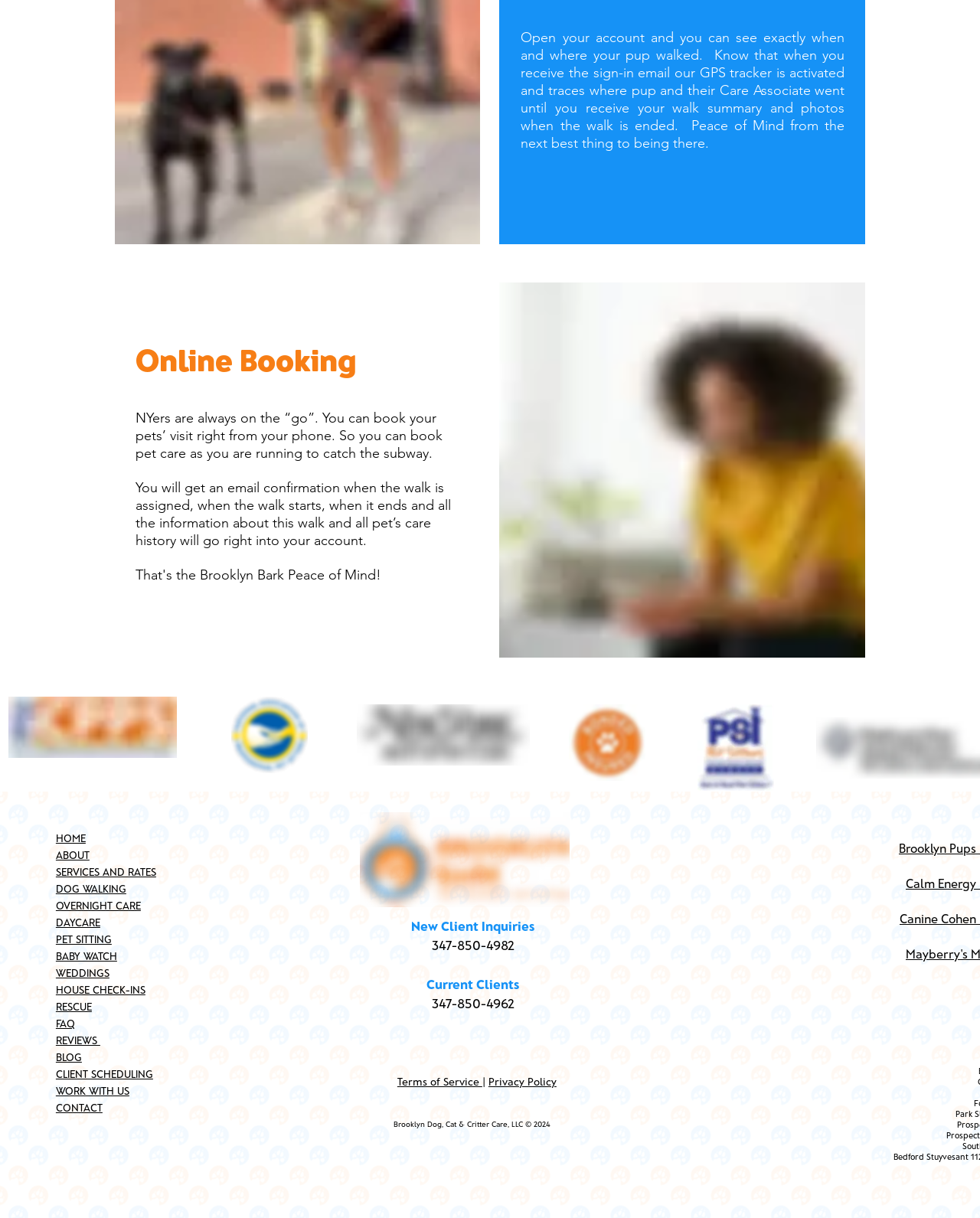Determine the bounding box coordinates of the section to be clicked to follow the instruction: "Click on the 'HOME' link". The coordinates should be given as four float numbers between 0 and 1, formatted as [left, top, right, bottom].

[0.057, 0.683, 0.087, 0.693]